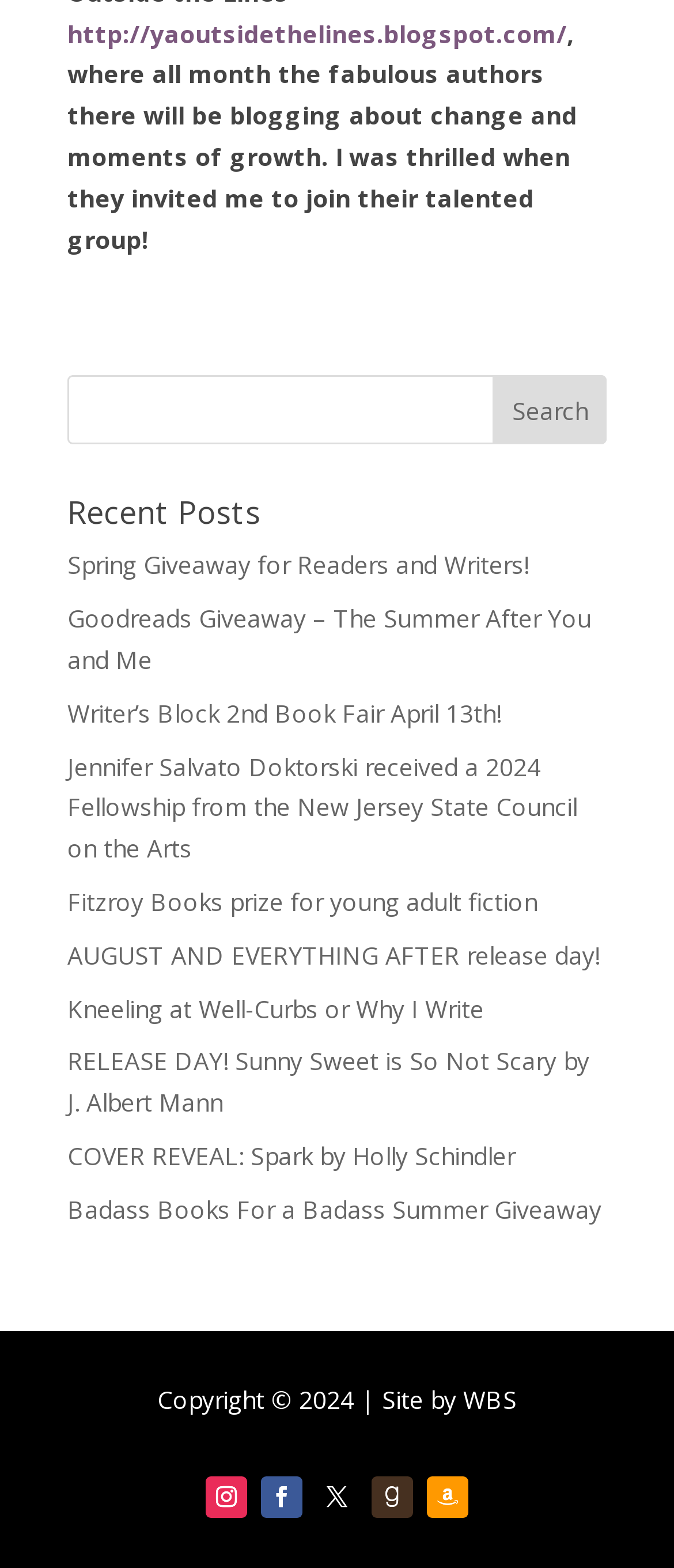How many recent posts are listed?
Refer to the image and provide a detailed answer to the question.

The webpage has a section titled 'Recent Posts' which lists 12 links to different articles or blog posts. These links are arranged vertically, and each link has a descriptive text.